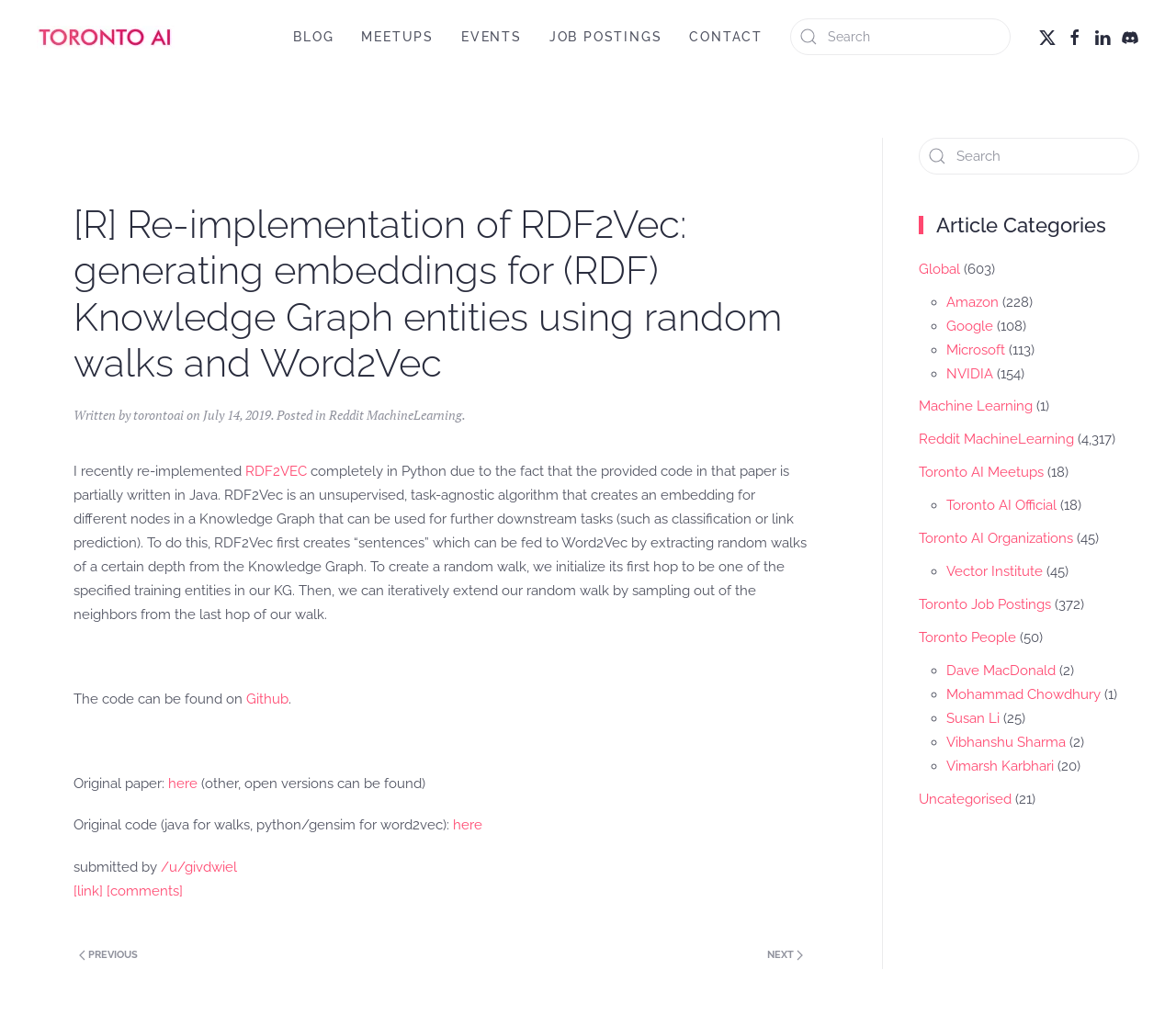Determine the bounding box coordinates for the UI element matching this description: "Navigation Gestures suddenly stop working".

None